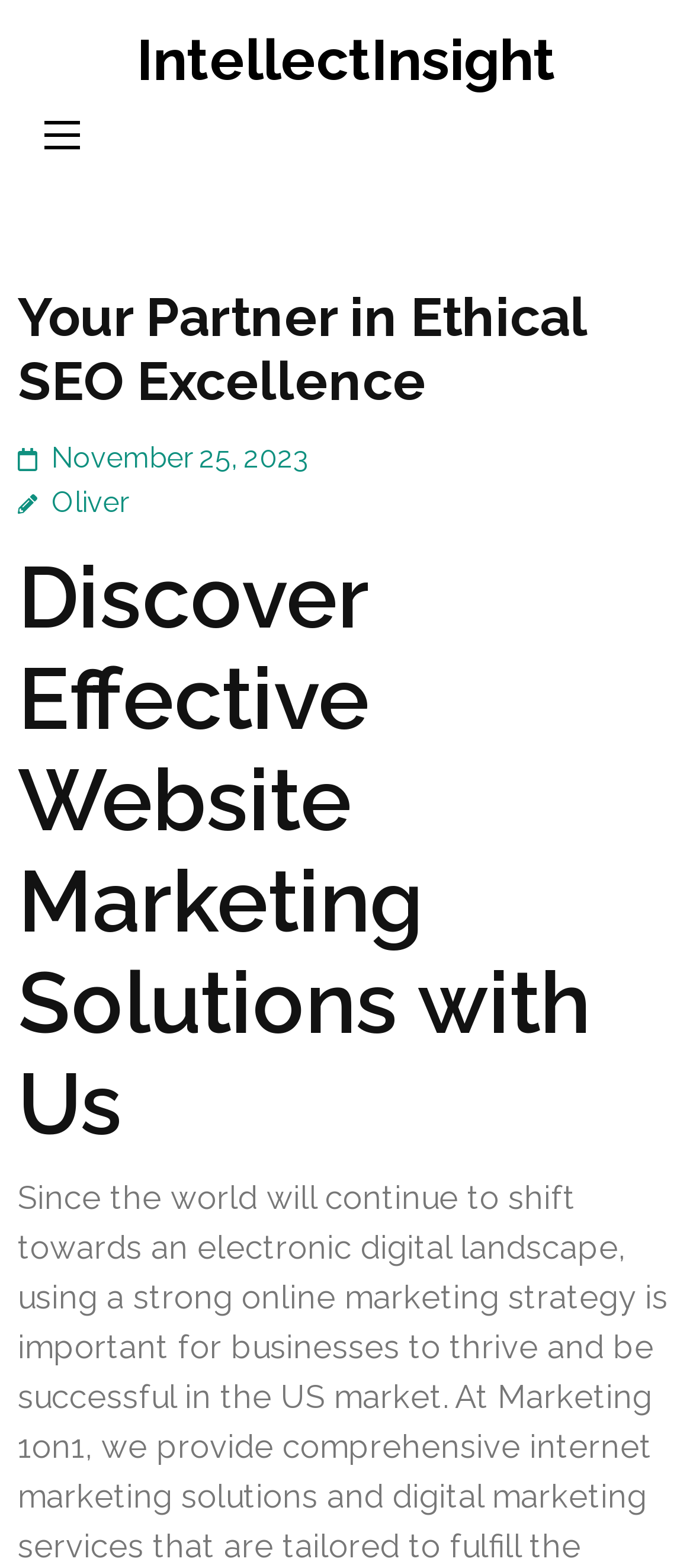What is the role of the person mentioned on the webpage?
Use the screenshot to answer the question with a single word or phrase.

Unknown